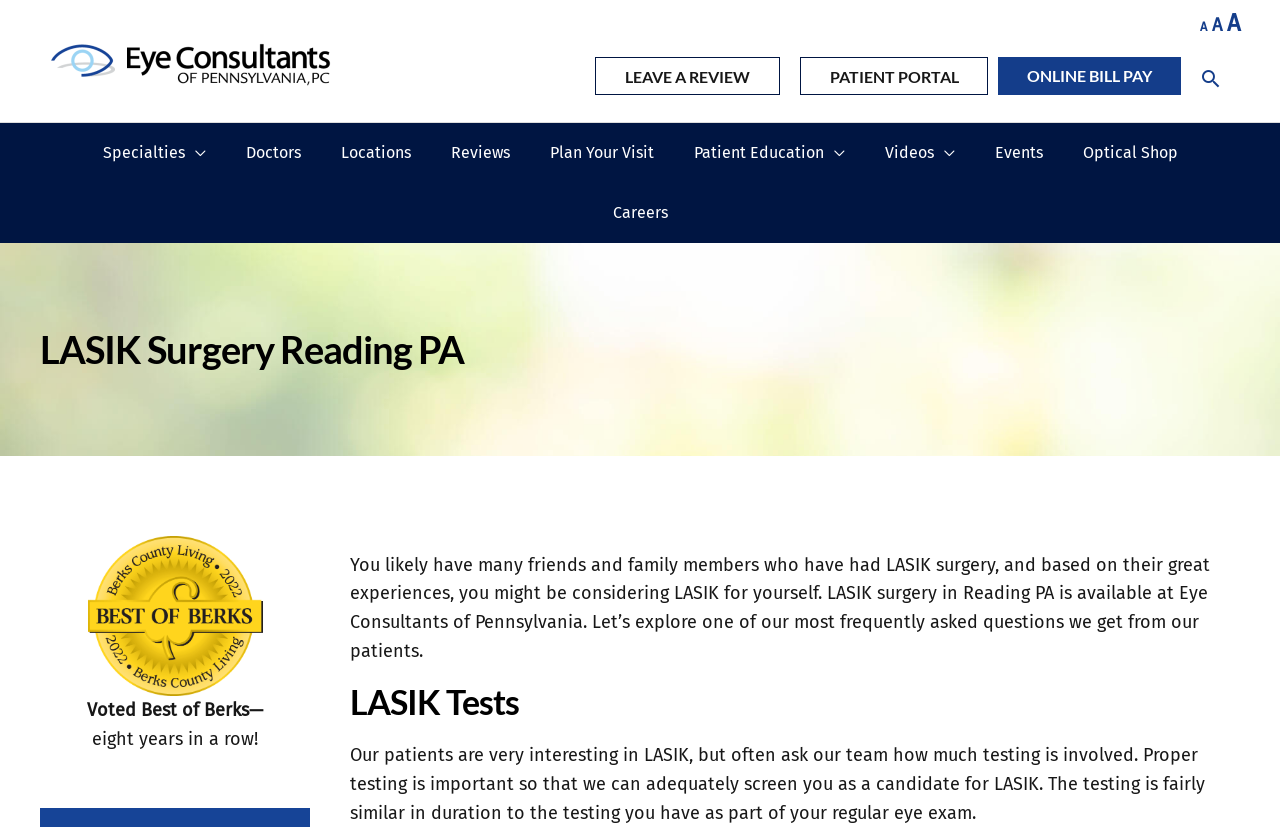Please provide a comprehensive answer to the question below using the information from the image: What is the name of the eye care practice?

I found the answer by looking at the logo link at the top left of the webpage, which says 'Eye Consultants of Pennsylvania, PC logo links to the homepage. We are an eye care practice with ophthalmologists, specializing in cataracts, glaucoma, macular degeneration, retinopathy, pediatrics and ophthalmology'.